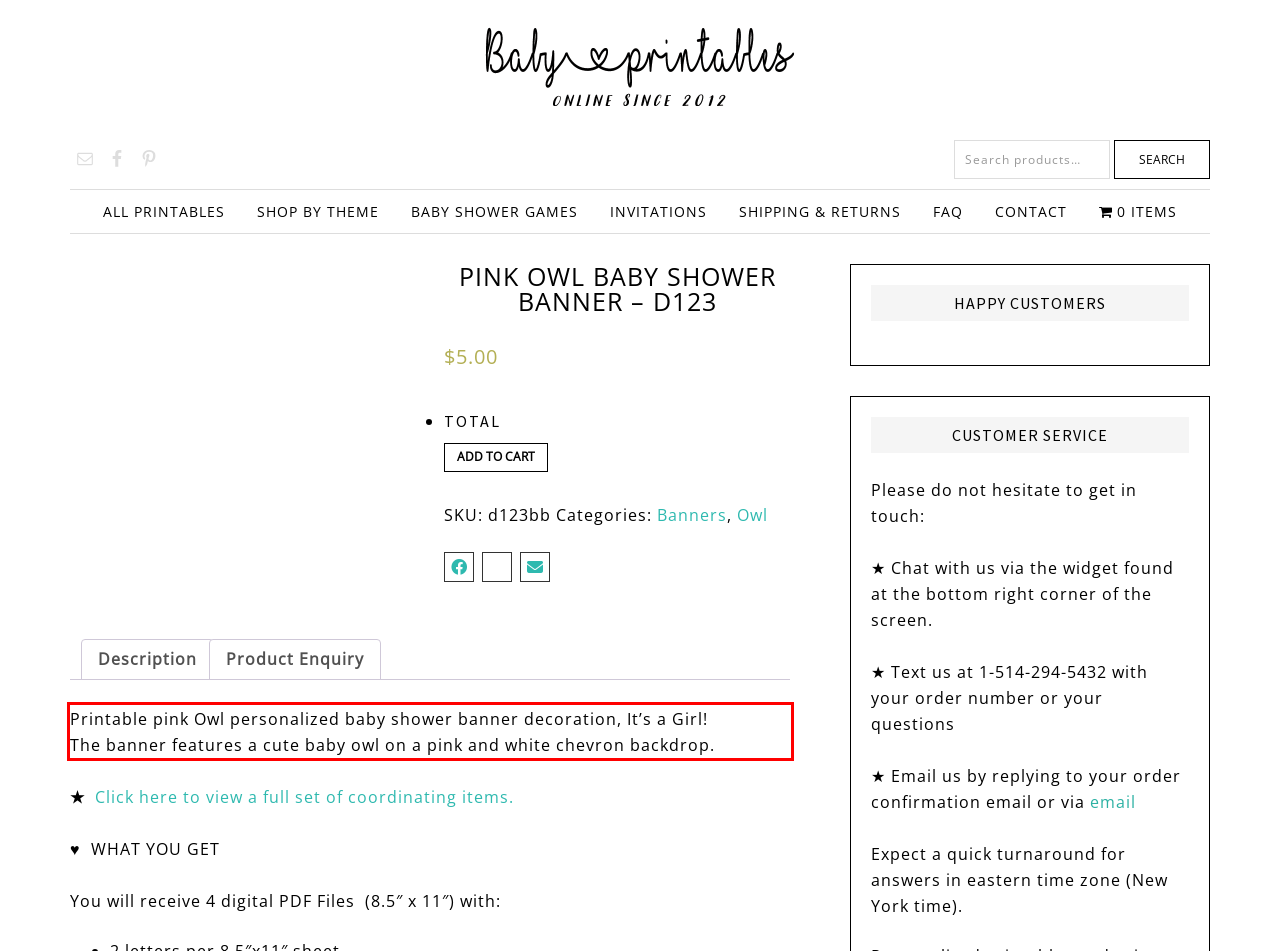Within the screenshot of a webpage, identify the red bounding box and perform OCR to capture the text content it contains.

Printable pink Owl personalized baby shower banner decoration, It’s a Girl! The banner features a cute baby owl on a pink and white chevron backdrop.